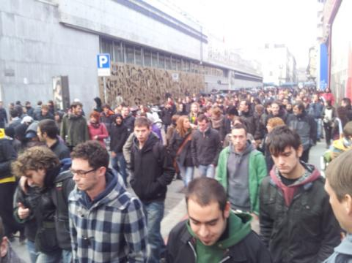Elaborate on all the key elements and details present in the image.

The image captures a lively scene of a peaceful demonstration, likely in support of educational rights or against reforms, as suggested by the context of related events in Italy. The crowd is densely packed, with a diverse group of young people walking together down a city street, reflecting a strong sense of unity and purpose. Many participants appear engaged in discussion or focused on their march, showcasing a vibrant atmosphere of activism. In the background, the architecture hints at an urban setting, with interesting textures on the building surfaces adding depth to the scene. This demonstration exemplifies contemporary student activism, as it aligns with movements advocating for educational accessibility and social justice. The accompanying text indicates that this event is associated with the "Verdi15" initiative and reflects ongoing struggles for student rights in Italy.